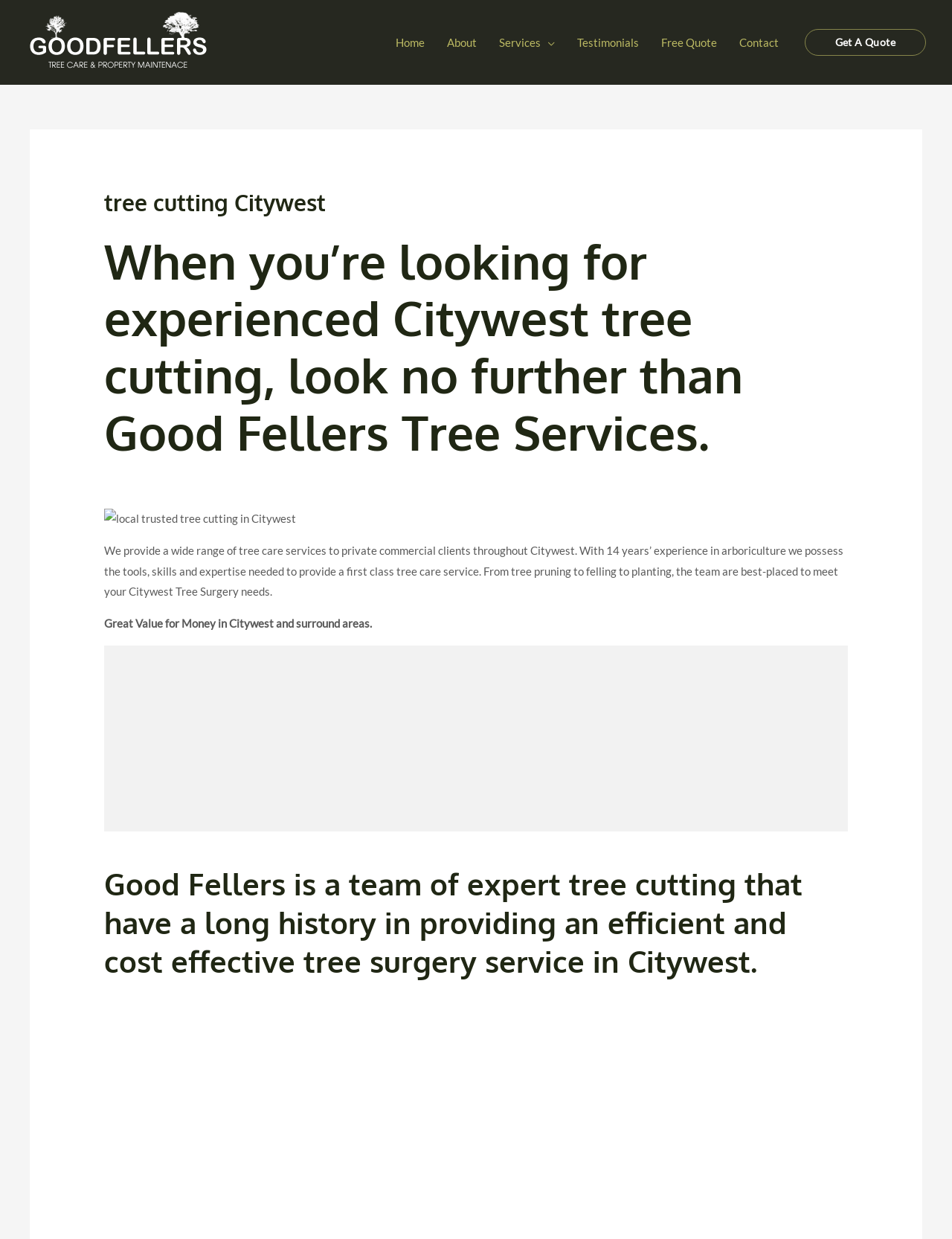Given the element description Contact, predict the bounding box coordinates for the UI element in the webpage screenshot. The format should be (top-left x, top-left y, bottom-right x, bottom-right y), and the values should be between 0 and 1.

[0.765, 0.013, 0.829, 0.055]